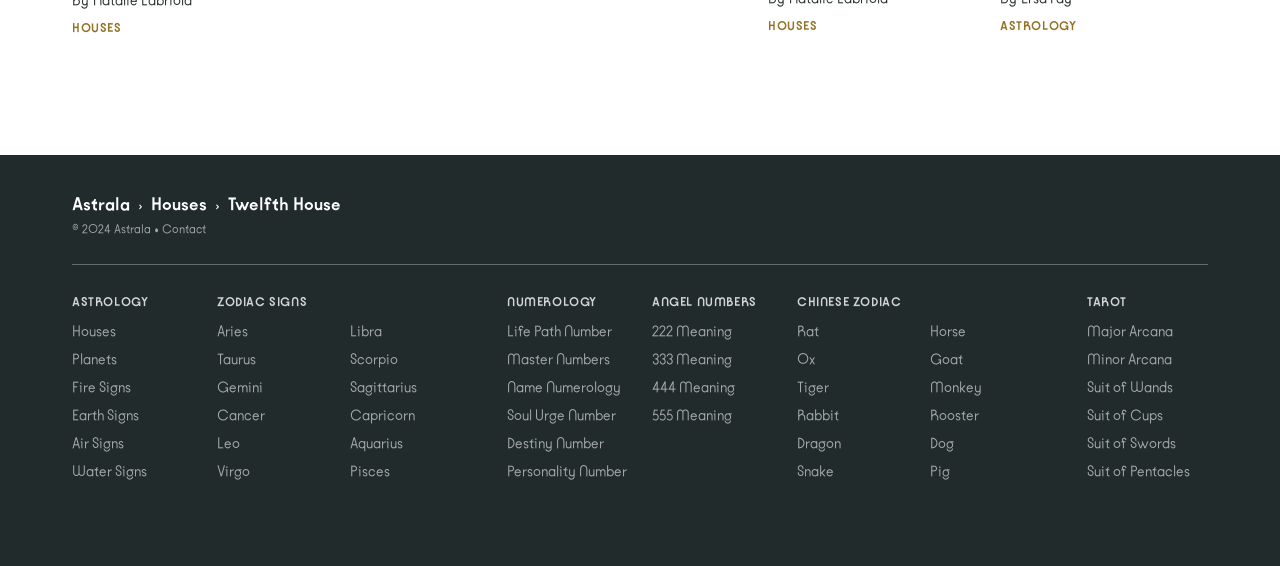What is the last item in the 'CHINESE ZODIAC' category?
Answer briefly with a single word or phrase based on the image.

Pig